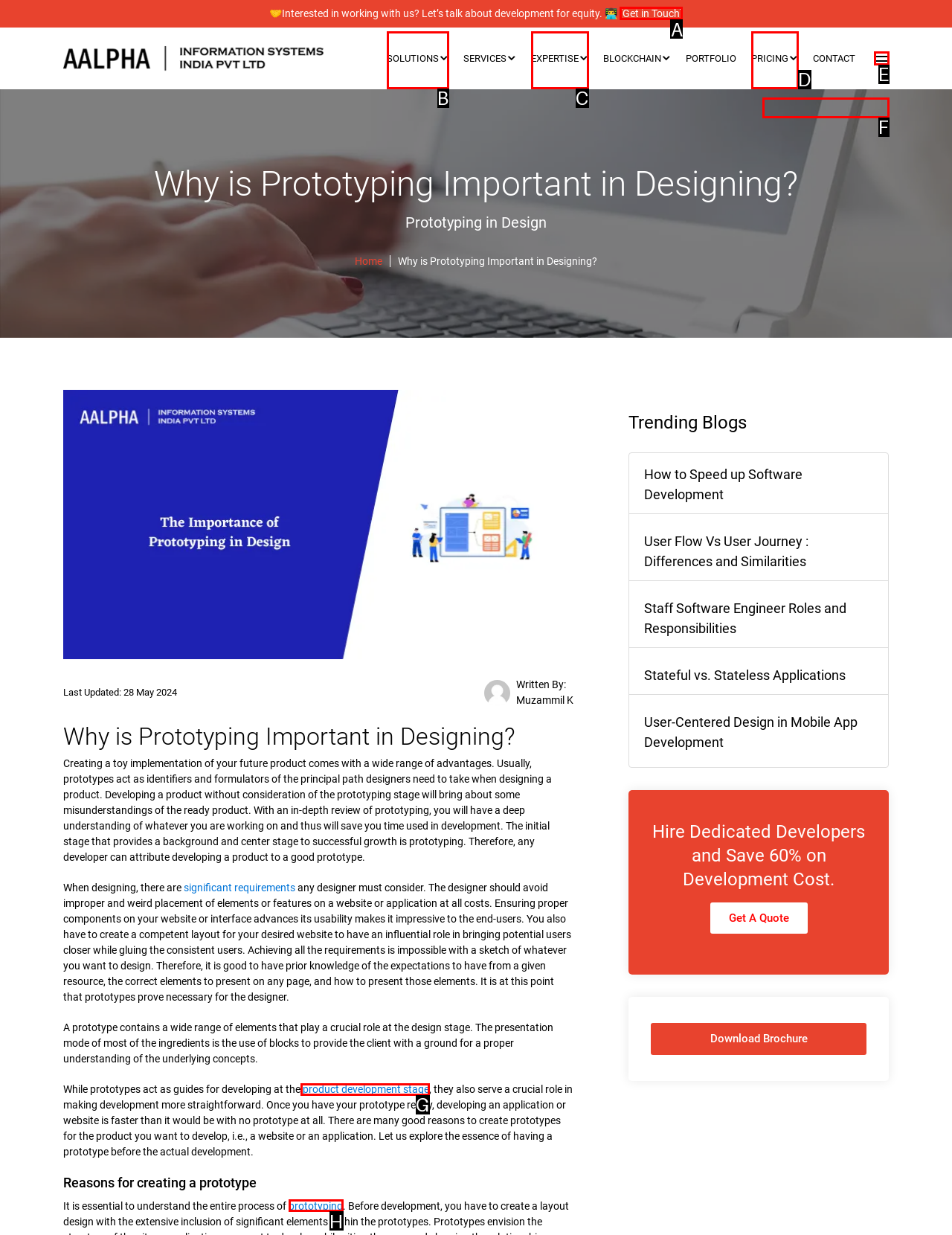Choose the HTML element that should be clicked to accomplish the task: Get in Touch. Answer with the letter of the chosen option.

A